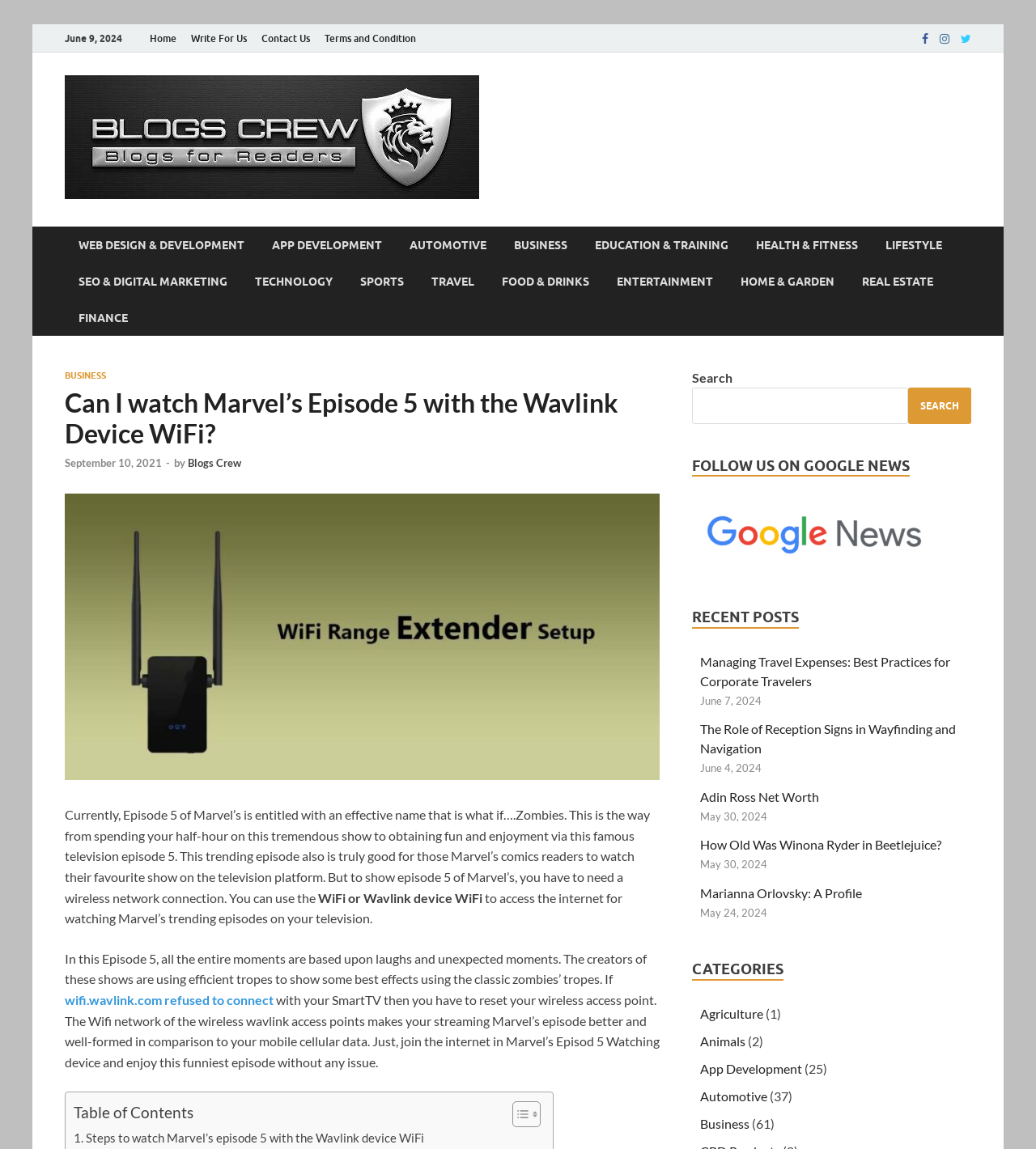What is the date of the current webpage?
Kindly give a detailed and elaborate answer to the question.

The date of the current webpage can be found at the top of the page, where it says 'June 9, 2024' in a static text element.